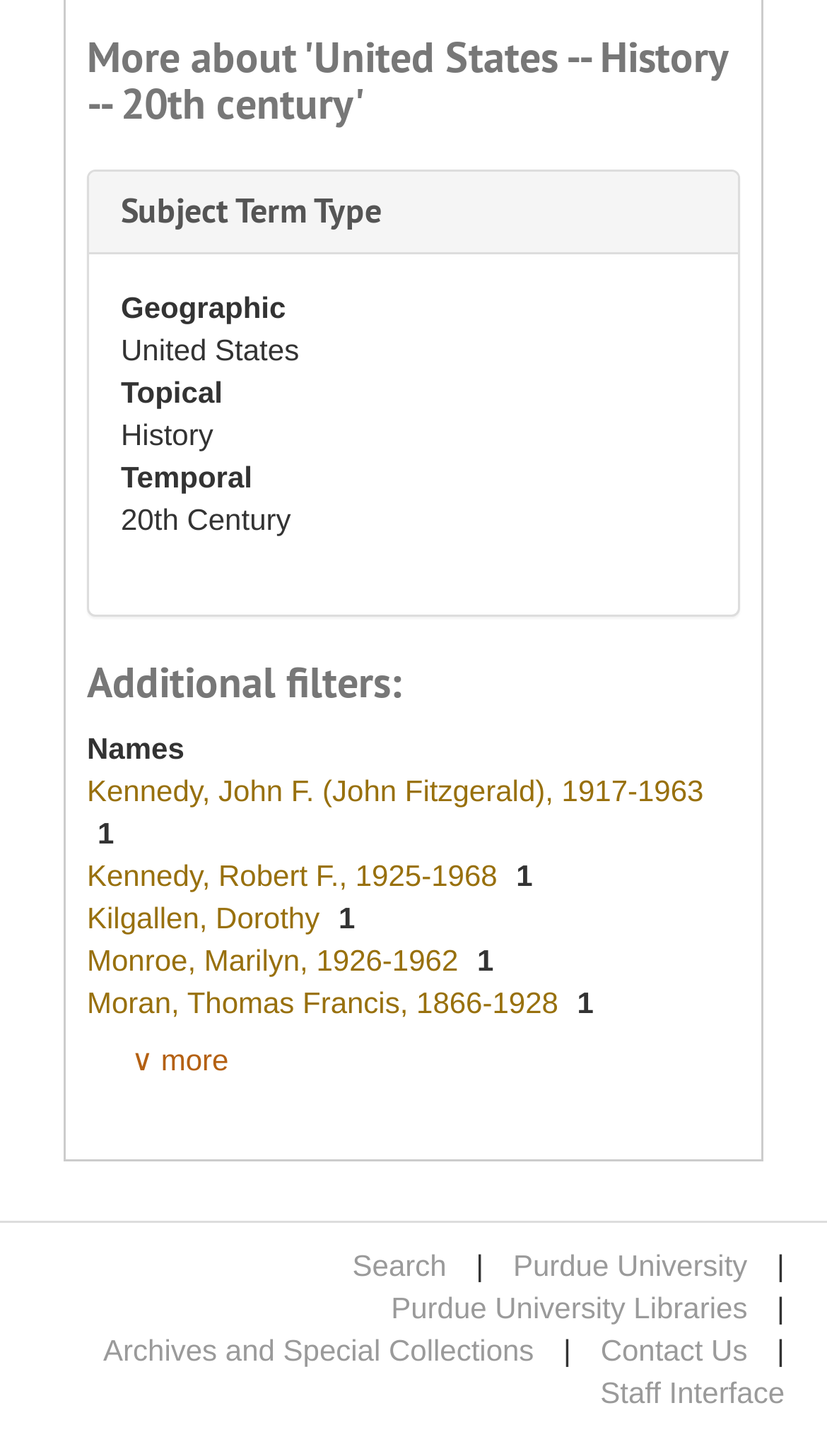Locate the bounding box coordinates of the area to click to fulfill this instruction: "View subject term type". The bounding box should be presented as four float numbers between 0 and 1, in the order [left, top, right, bottom].

[0.146, 0.13, 0.462, 0.16]